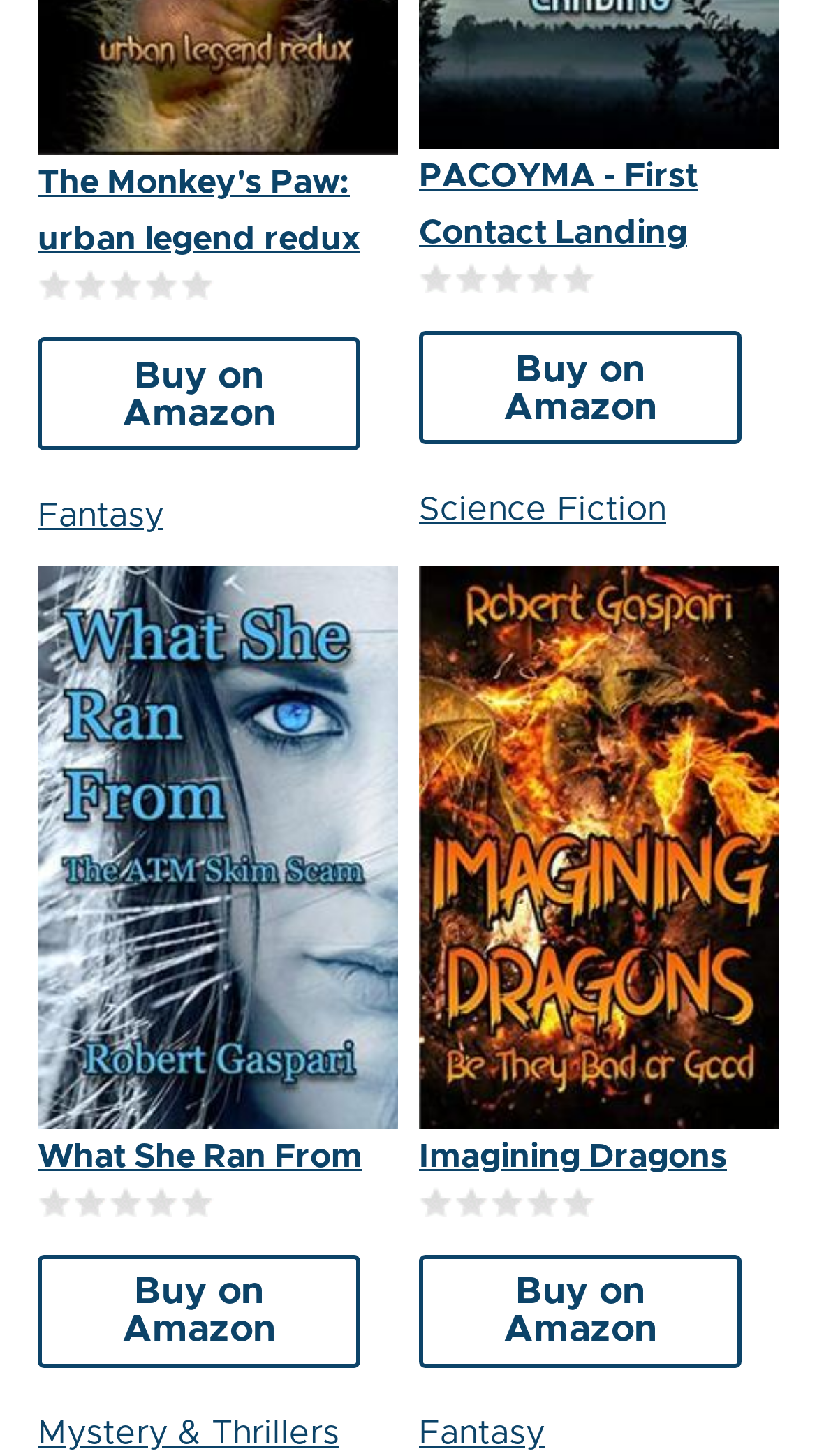Use one word or a short phrase to answer the question provided: 
How many 'Buy on Amazon' links are available?

3